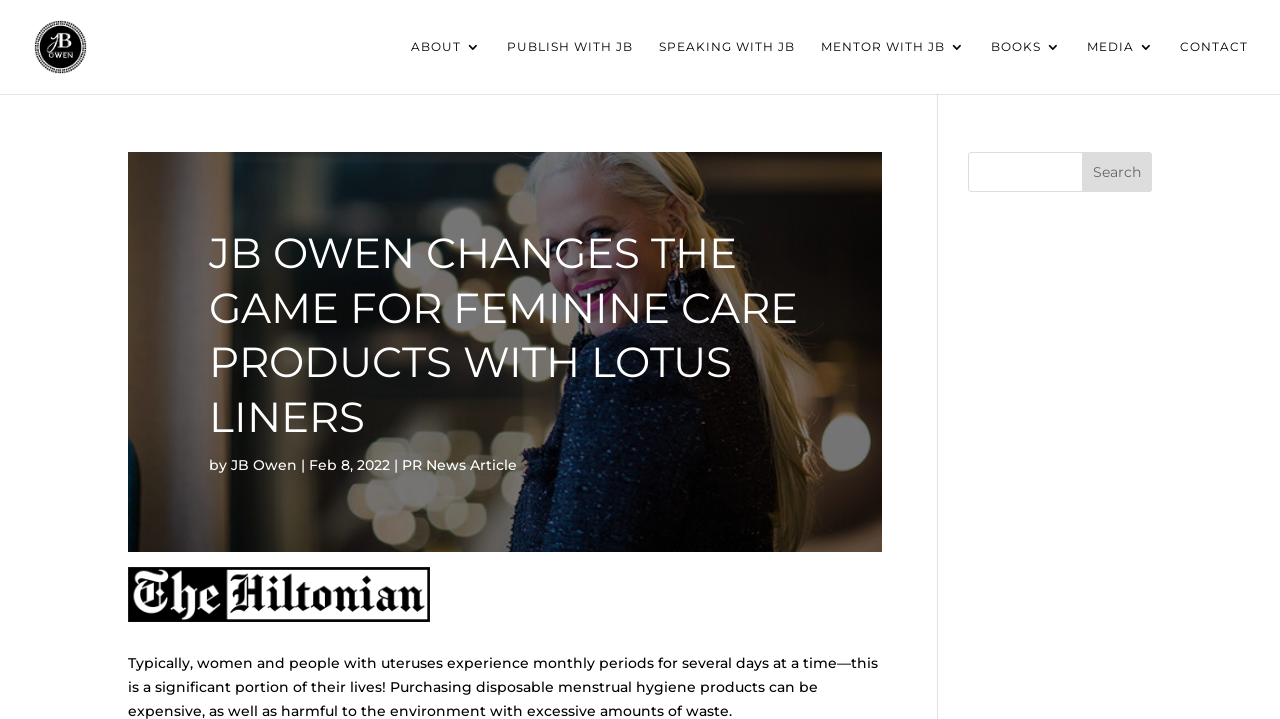Give a detailed account of the webpage's layout and content.

The webpage is about JB Owen, a brand that changes the game for feminine care products with Lotus Liners. At the top left, there is a logo of JB Owen, accompanied by a link to the brand's main page. Below the logo, there is a navigation menu with five links: ABOUT, PUBLISH WITH JB, SPEAKING WITH JB, MENTOR WITH JB, and MEDIA. These links are aligned horizontally and take up about half of the screen width.

On the right side of the navigation menu, there is a heading that reads "JB OWEN CHANGES THE GAME FOR FEMININE CARE PRODUCTS WITH LOTUS LINERS". Below the heading, there is a byline that reads "by JB Owen" followed by the date "Feb 8, 2022". Next to the date, there is a link to a PR News Article.

In the middle of the page, there is a large image that takes up about a quarter of the screen. The image is not described, but it is likely related to the Lotus Liners product.

At the bottom right of the page, there is a search bar with a textbox and a search button. The search bar is relatively small and takes up about a quarter of the screen width.

There are a total of seven links on the page, including the navigation menu and the link to the PR News Article. There are also two images on the page, including the logo and the large image in the middle.